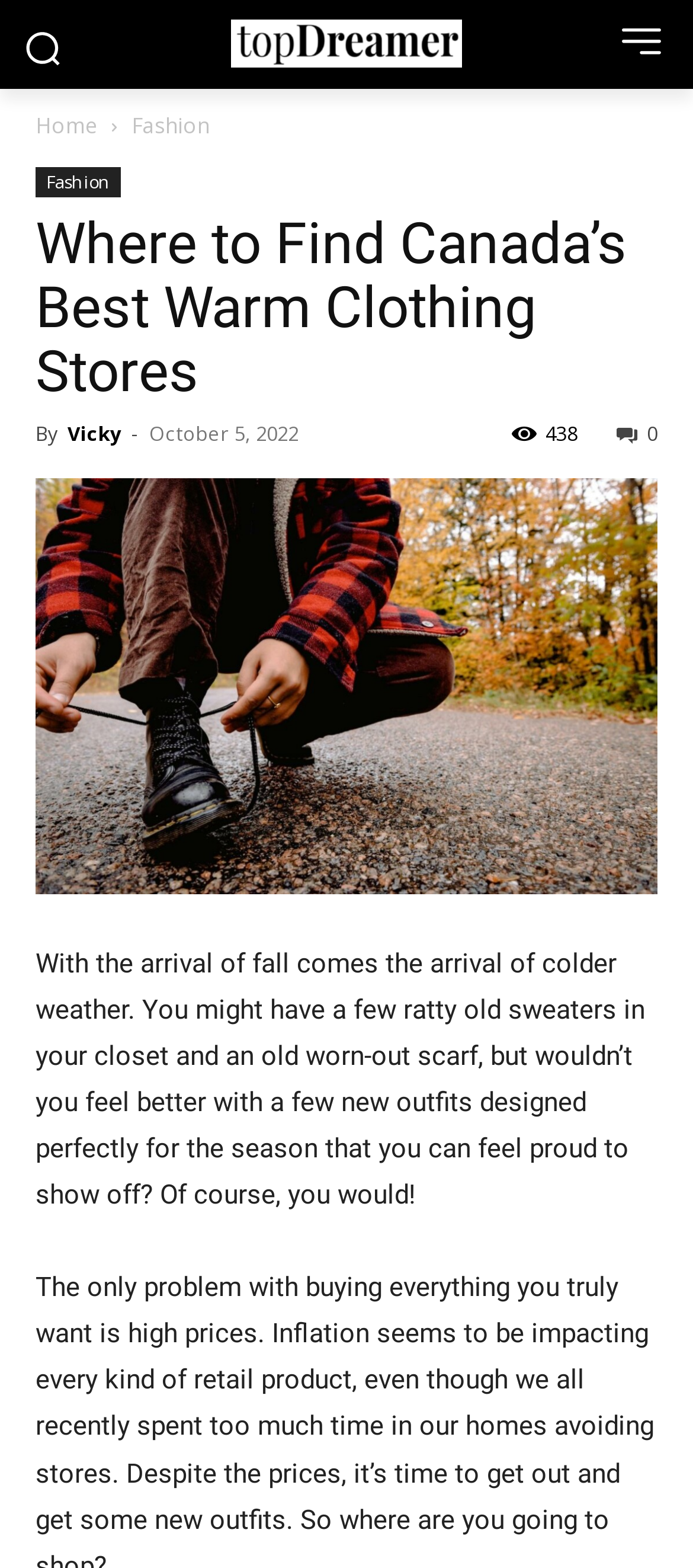Produce an elaborate caption capturing the essence of the webpage.

This webpage is about finding the best warm clothing stores in Canada. At the top left, there is a small image, and next to it, a logo link with an image inside. On the top right, there is another image. Below the logo, there are two links, "Home" and "Fashion", with the latter having a dropdown menu. 

The main content of the webpage is a fashion article. The title "Where to Find Canada’s Best Warm Clothing Stores" is prominently displayed, followed by the author's name "Vicky" and the date "October 5, 2022". The article starts with a paragraph discussing the need for new warm clothing with the arrival of fall. 

Below the title, there is a large image that spans almost the entire width of the page. At the bottom right of the page, there is a link with a number "438" next to it, possibly indicating the number of comments or likes.